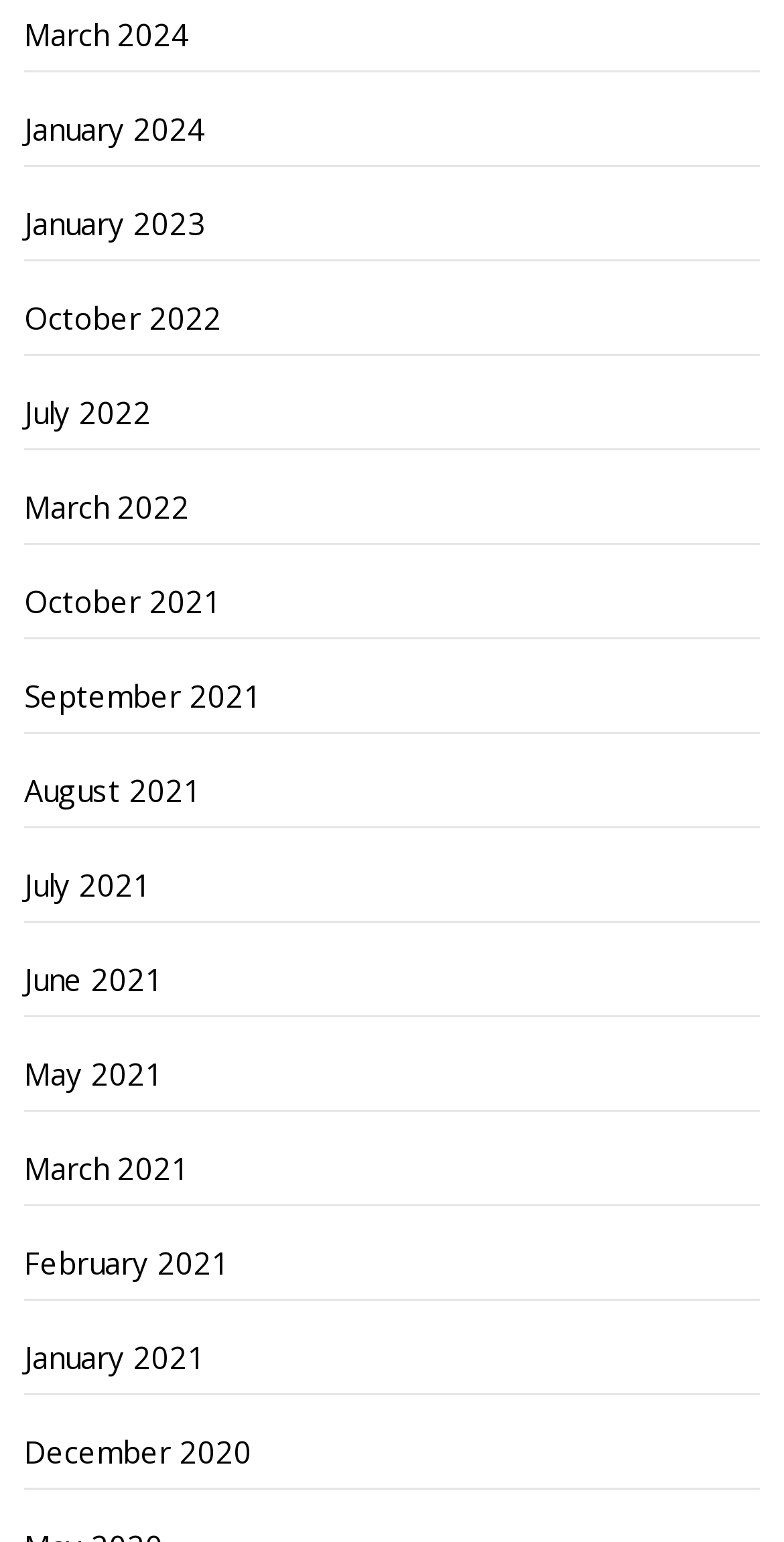What is the oldest month listed?
Answer the question with a single word or phrase derived from the image.

December 2020